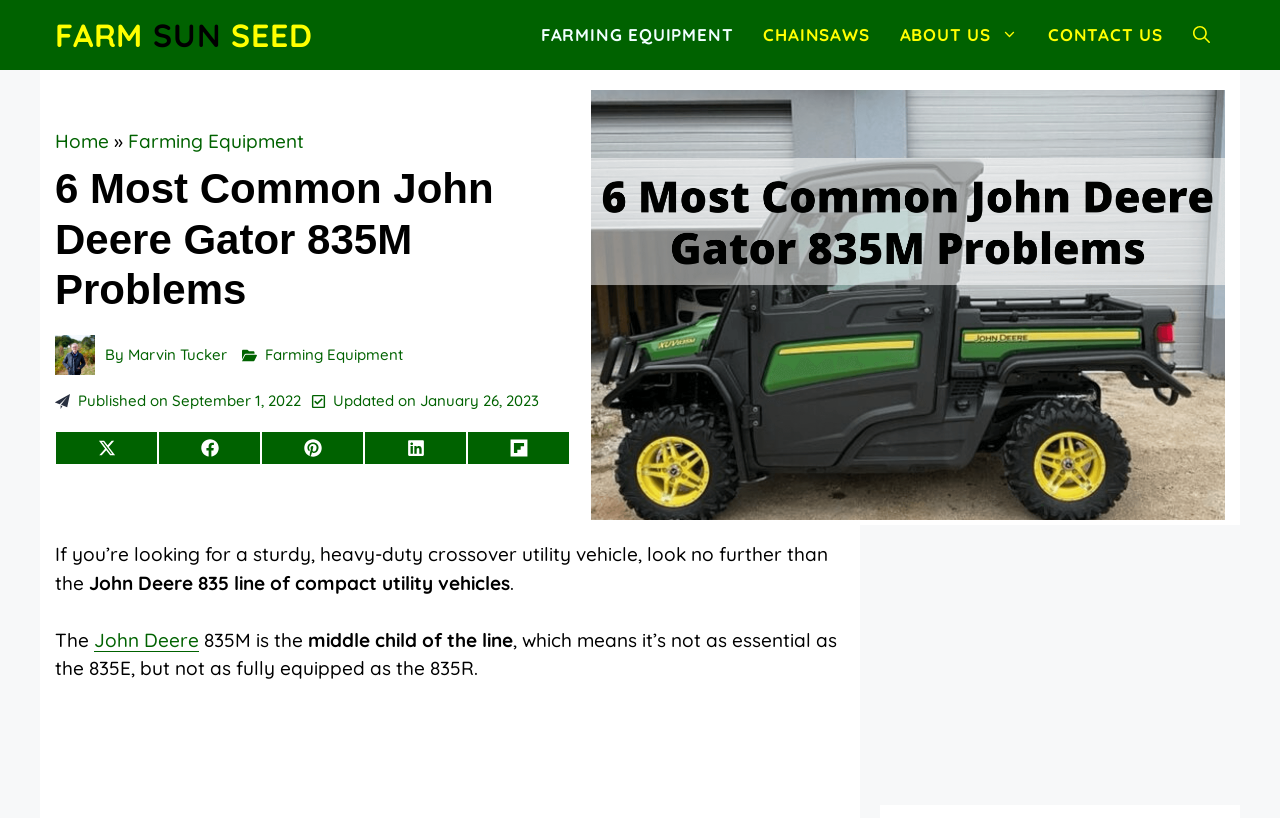Please identify the bounding box coordinates of the element that needs to be clicked to execute the following command: "learn more about lawn care". Provide the bounding box using four float numbers between 0 and 1, formatted as [left, top, right, bottom].

None